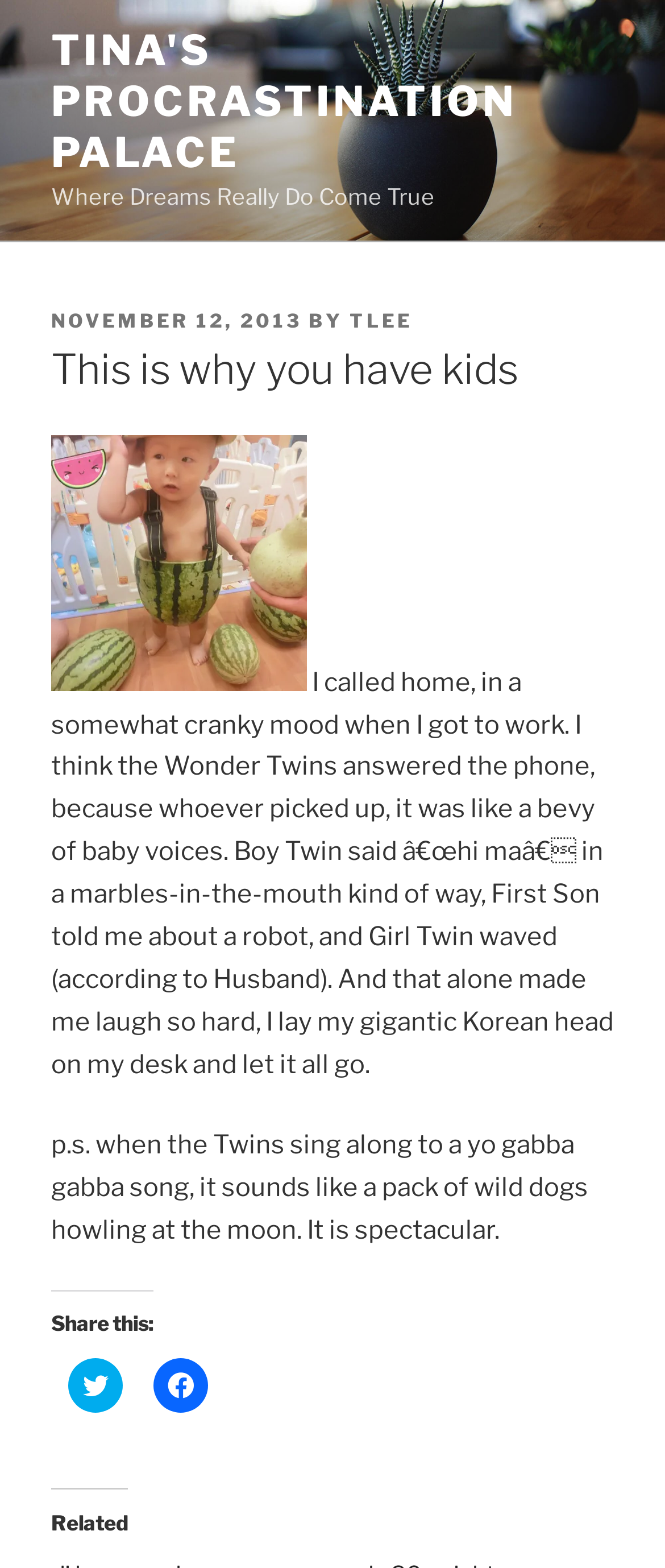What is the purpose of the 'Share this:' section?
Based on the content of the image, thoroughly explain and answer the question.

I found the 'Share this:' section at the bottom of the post, which contains links to share the post on Twitter and Facebook. The purpose of this section is to allow users to share the post on social media platforms.